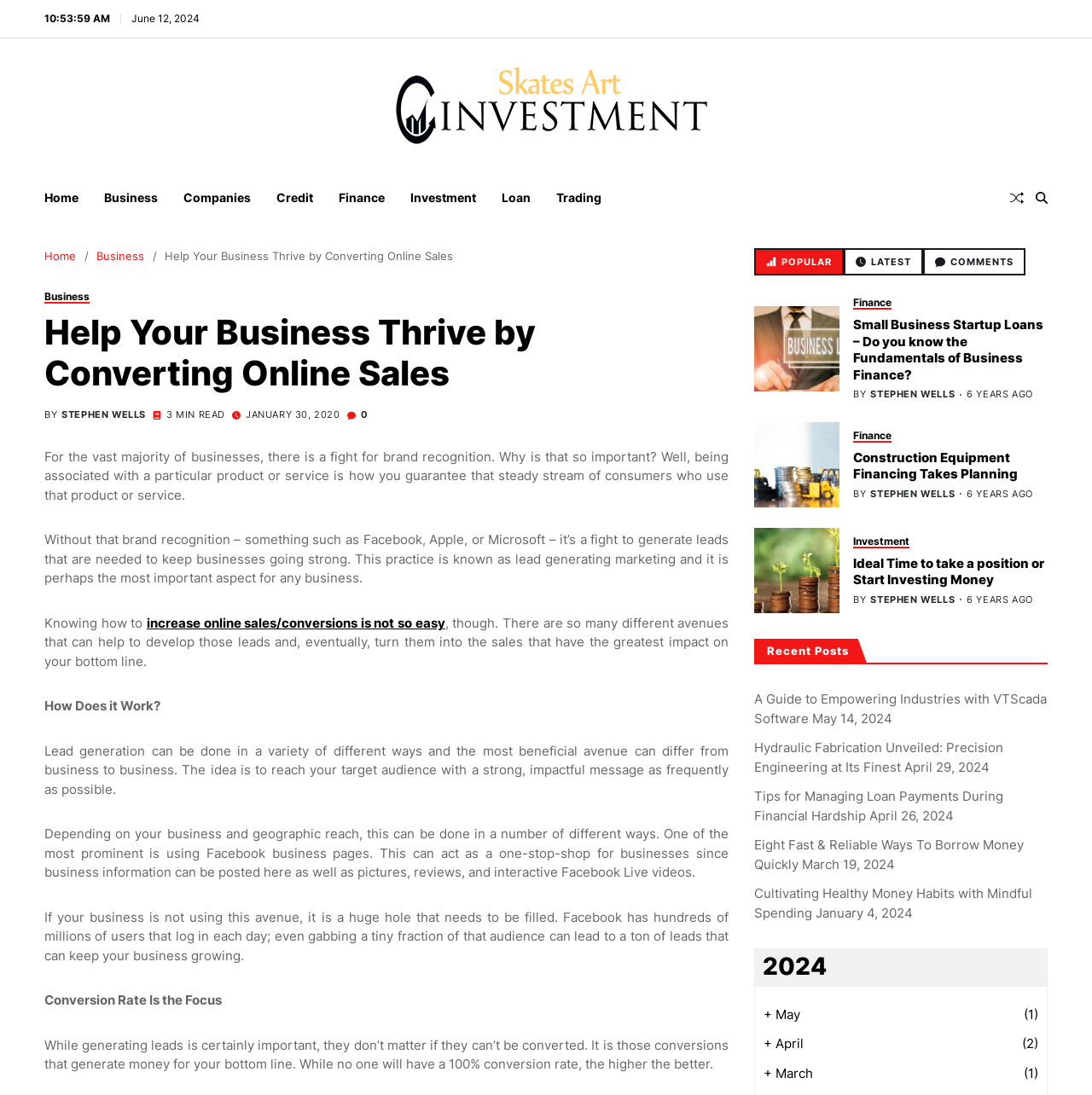Please identify the bounding box coordinates of the clickable area that will allow you to execute the instruction: "Click on the 'Small Business Startup Loans – Do you know the Fundamentals of Business Finance?' article".

[0.691, 0.28, 0.769, 0.358]